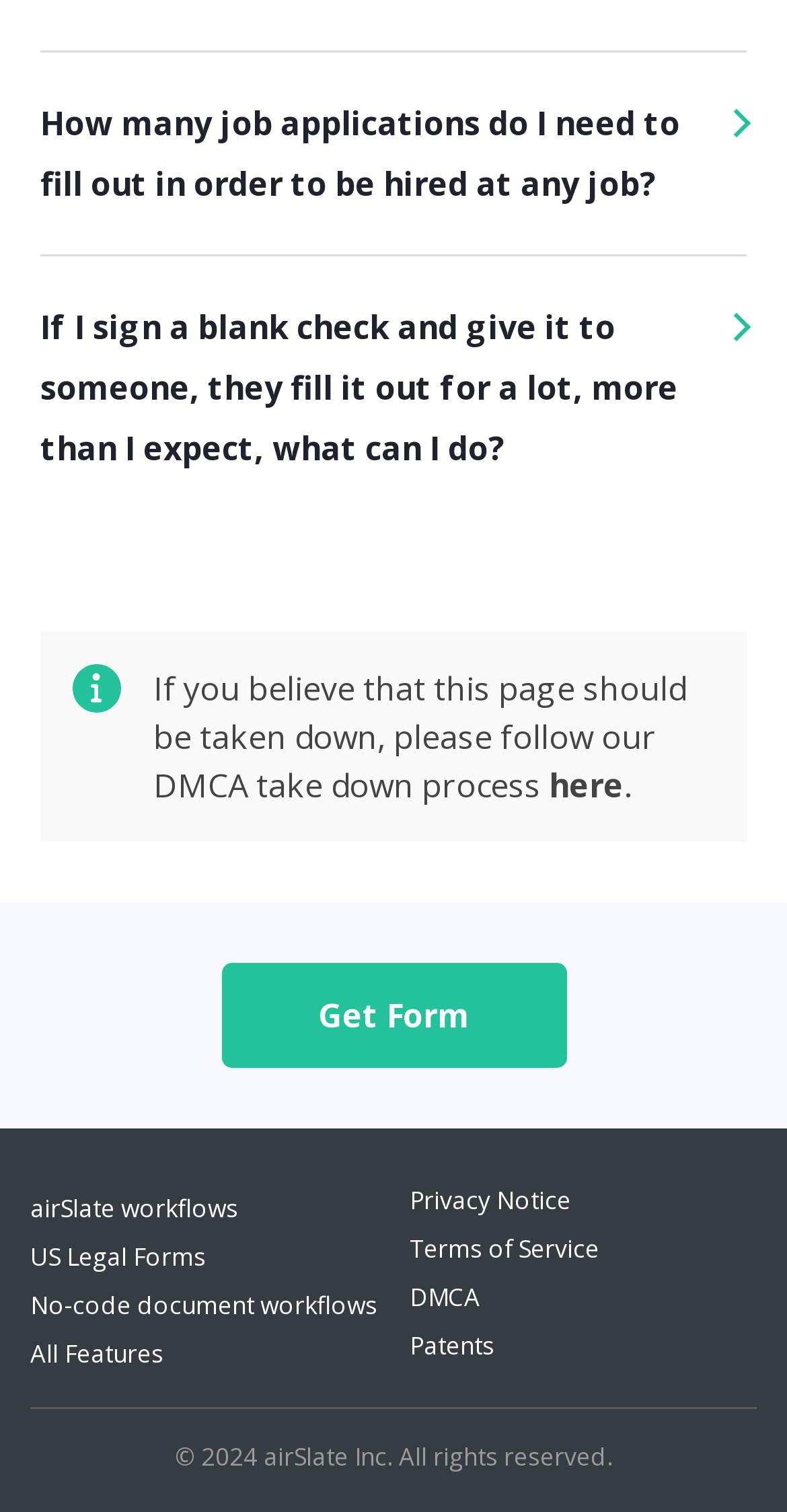Determine the bounding box coordinates of the clickable element necessary to fulfill the instruction: "View Terms of Service". Provide the coordinates as four float numbers within the 0 to 1 range, i.e., [left, top, right, bottom].

[0.521, 0.814, 0.762, 0.837]